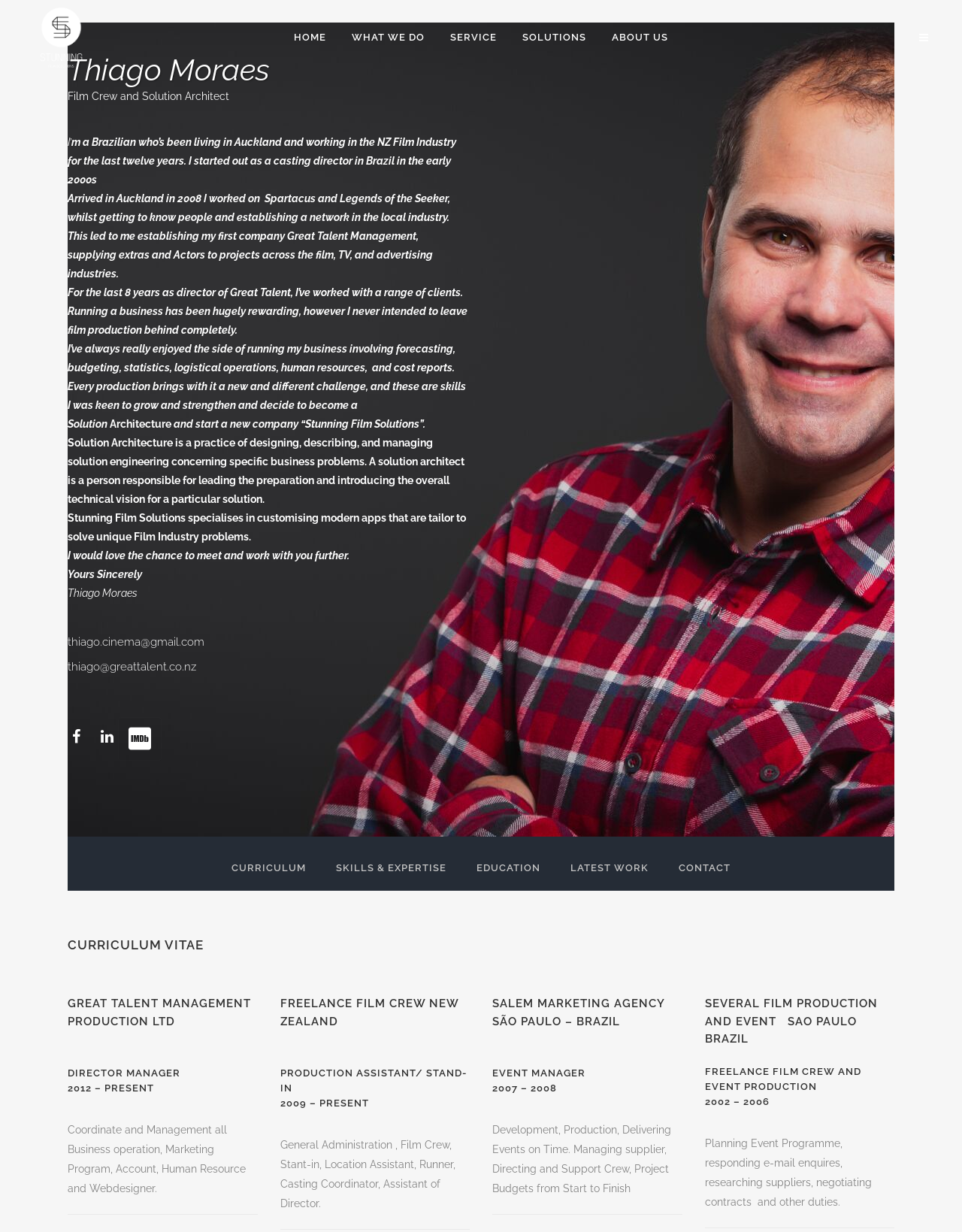Please identify the bounding box coordinates of the clickable region that I should interact with to perform the following instruction: "Click WHAT WE DO". The coordinates should be expressed as four float numbers between 0 and 1, i.e., [left, top, right, bottom].

[0.352, 0.0, 0.455, 0.061]